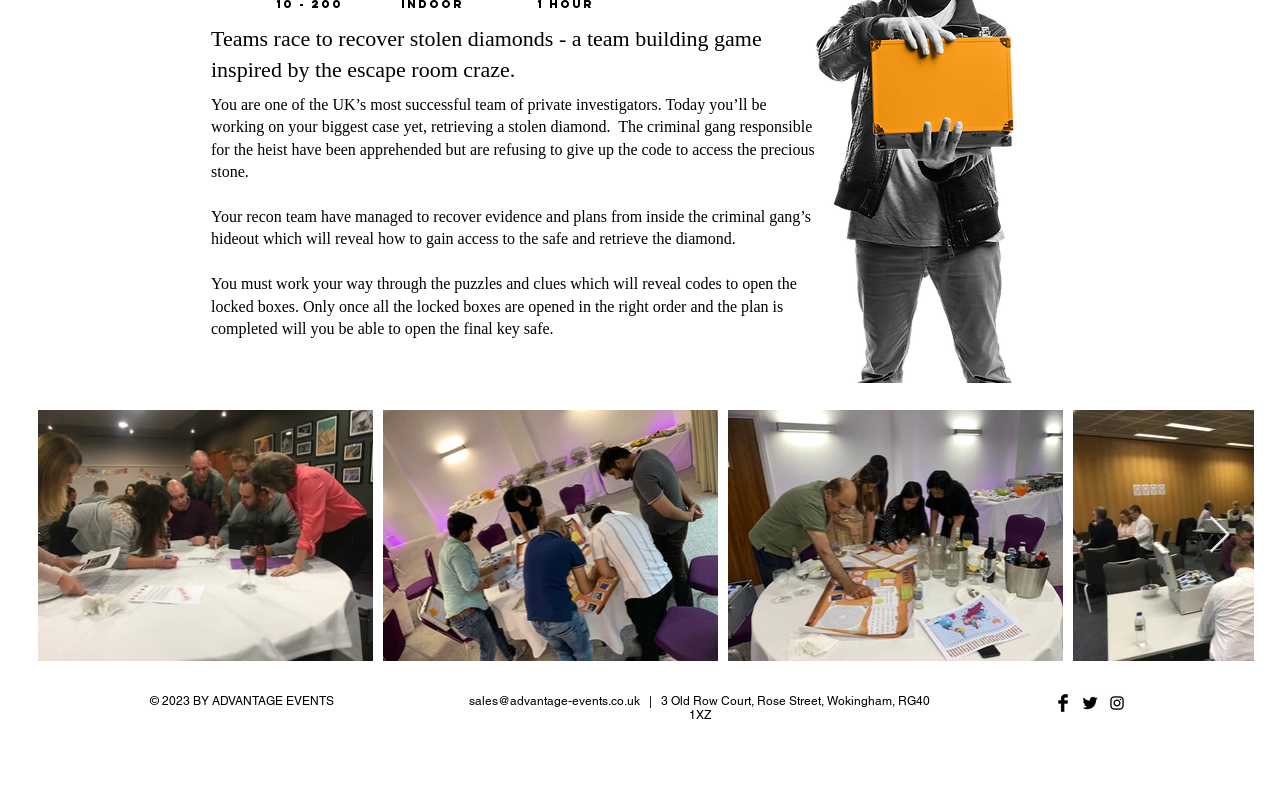Please specify the bounding box coordinates in the format (top-left x, top-left y, bottom-right x, bottom-right y), with all values as floating point numbers between 0 and 1. Identify the bounding box of the UI element described by: sales@advantage-events.co.uk

[0.366, 0.876, 0.5, 0.894]